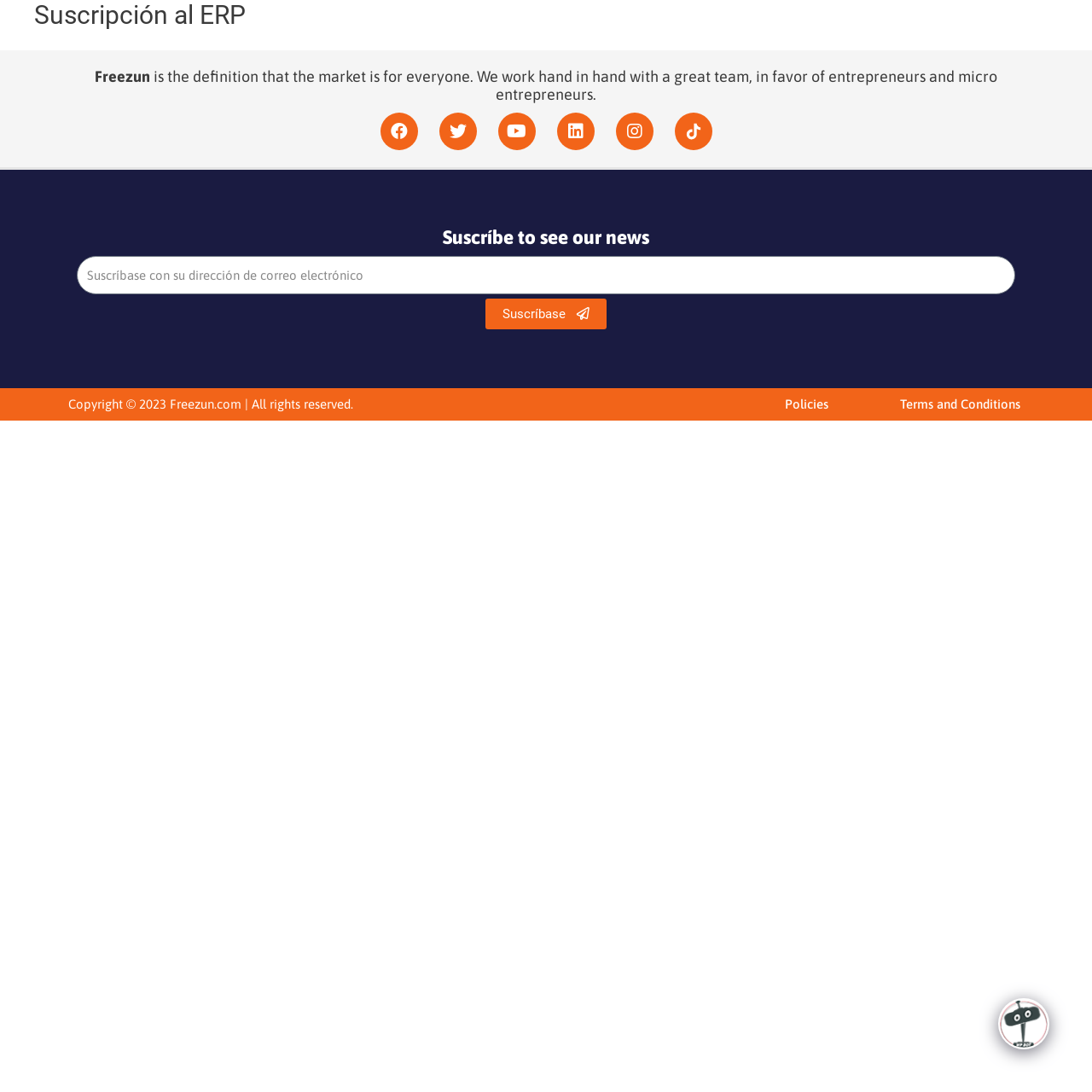Identify and provide the text of the main header on the webpage.

Suscripción al ERP